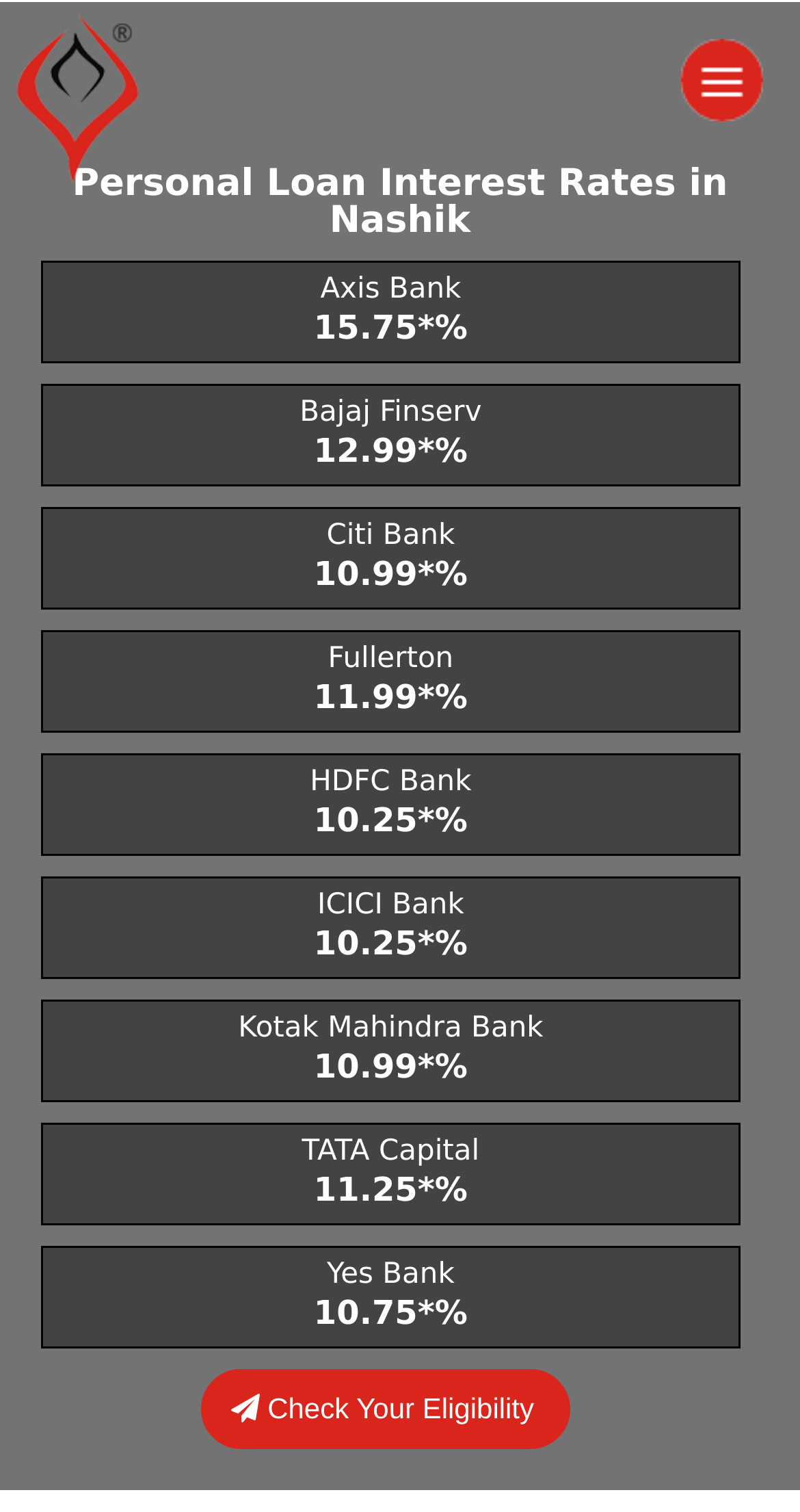Please determine the bounding box coordinates of the section I need to click to accomplish this instruction: "View personal loan offers from HDFC Bank".

[0.05, 0.498, 0.927, 0.566]